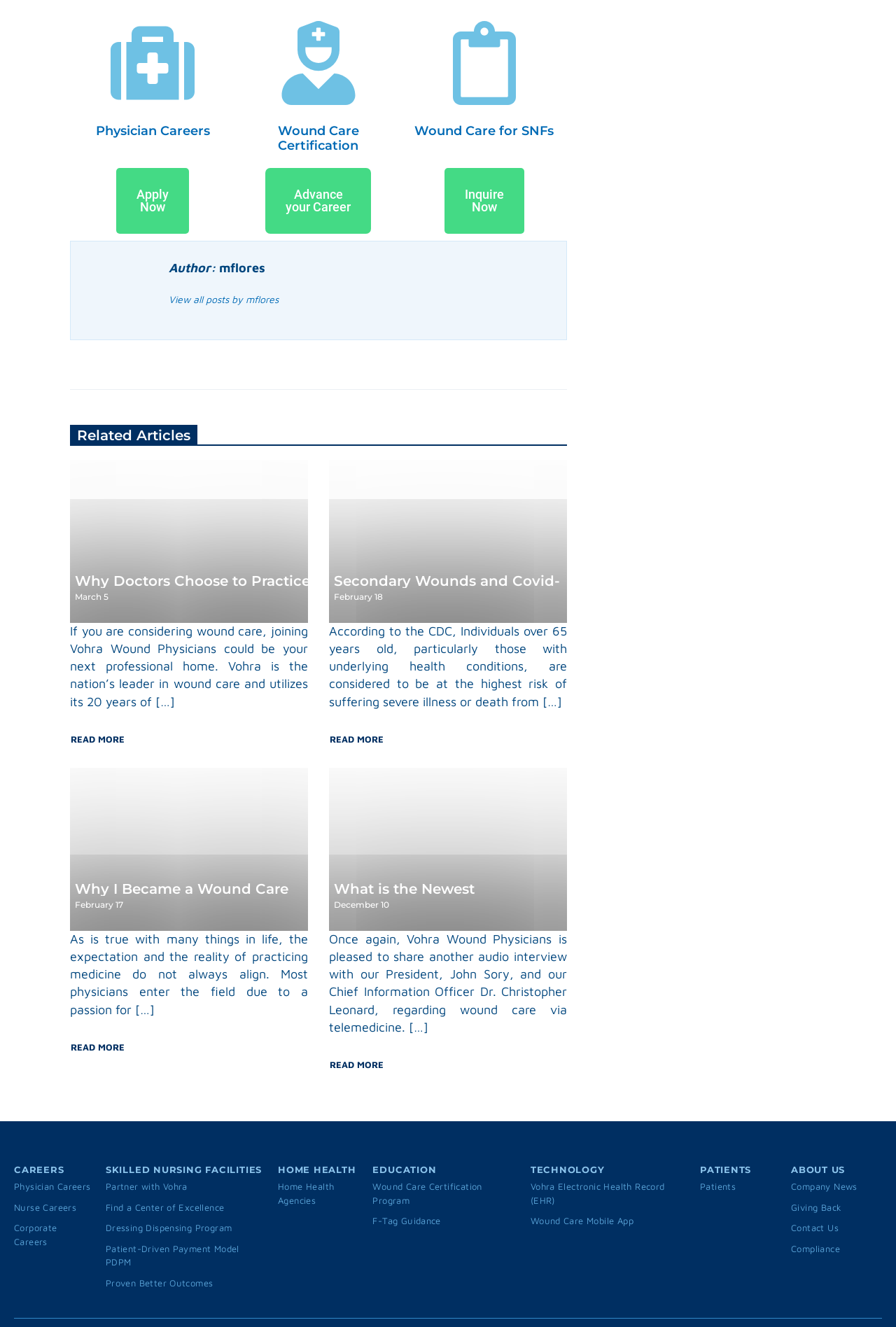Find the bounding box coordinates for the area that must be clicked to perform this action: "Read more about why doctors choose to practice with Vohra Wound Physicians".

[0.078, 0.541, 0.155, 0.573]